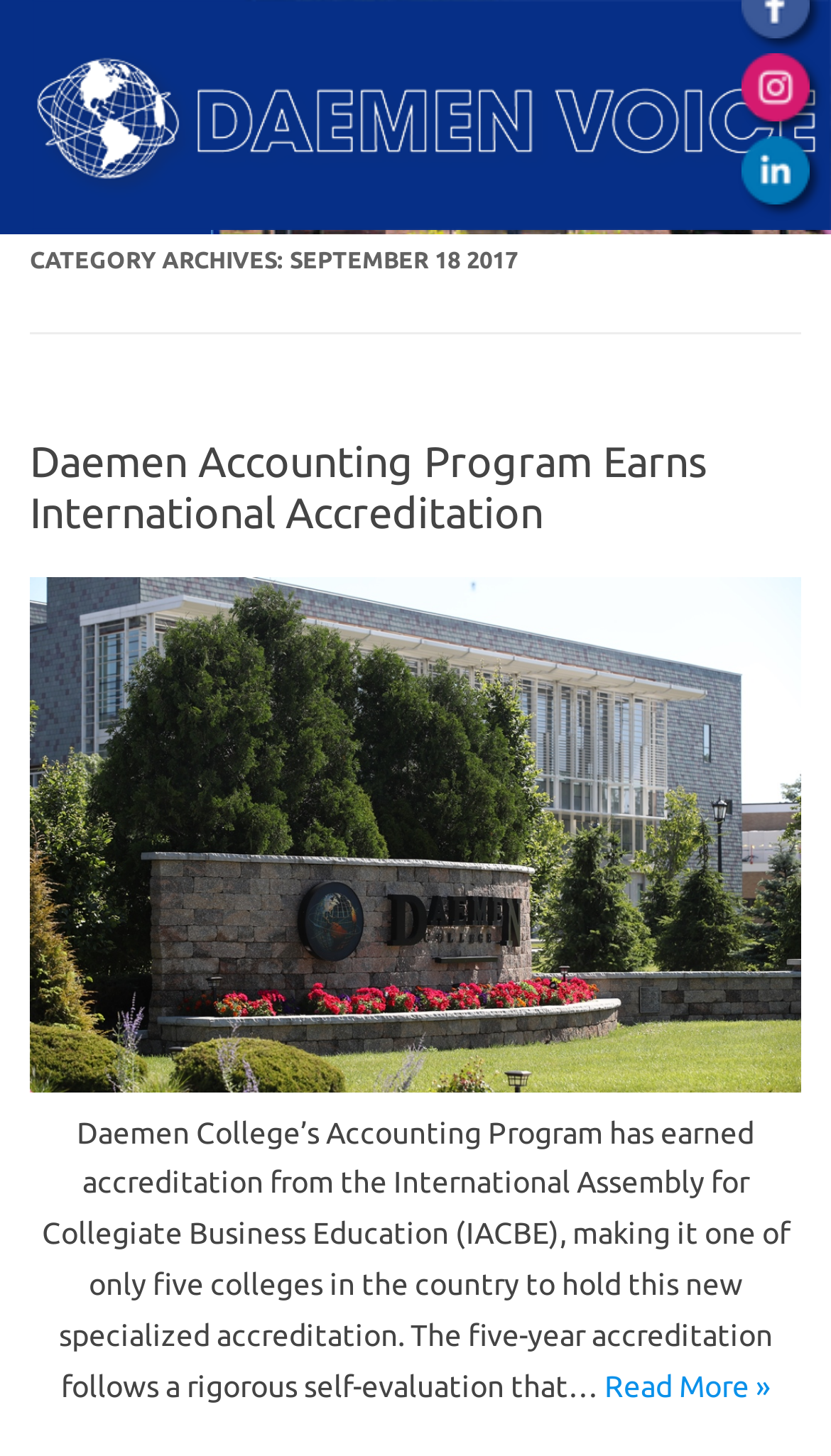Please give a succinct answer to the question in one word or phrase:
What is the name of the college mentioned?

Daemen College